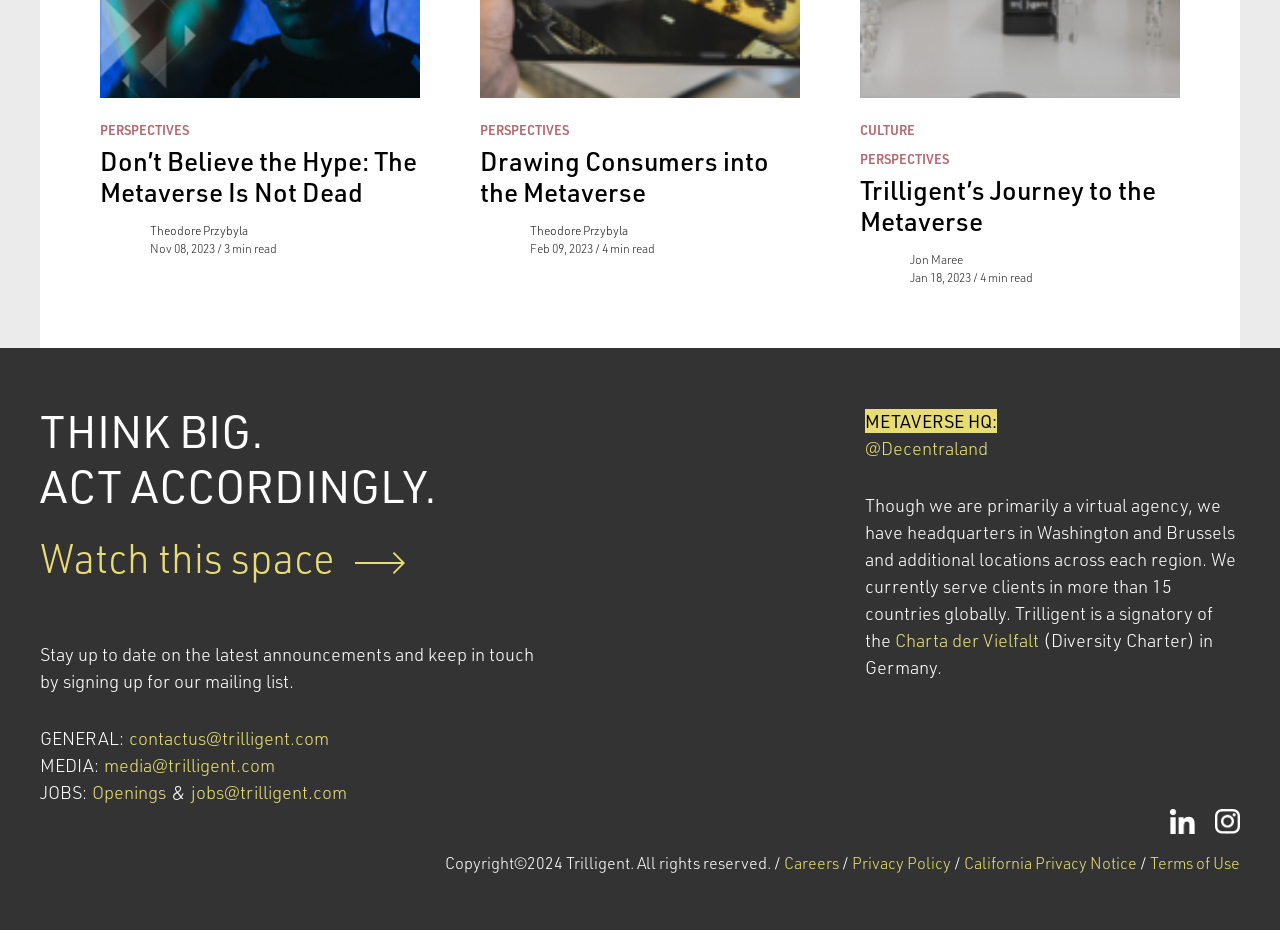Show the bounding box coordinates for the HTML element described as: "@Decentraland".

[0.676, 0.469, 0.772, 0.495]